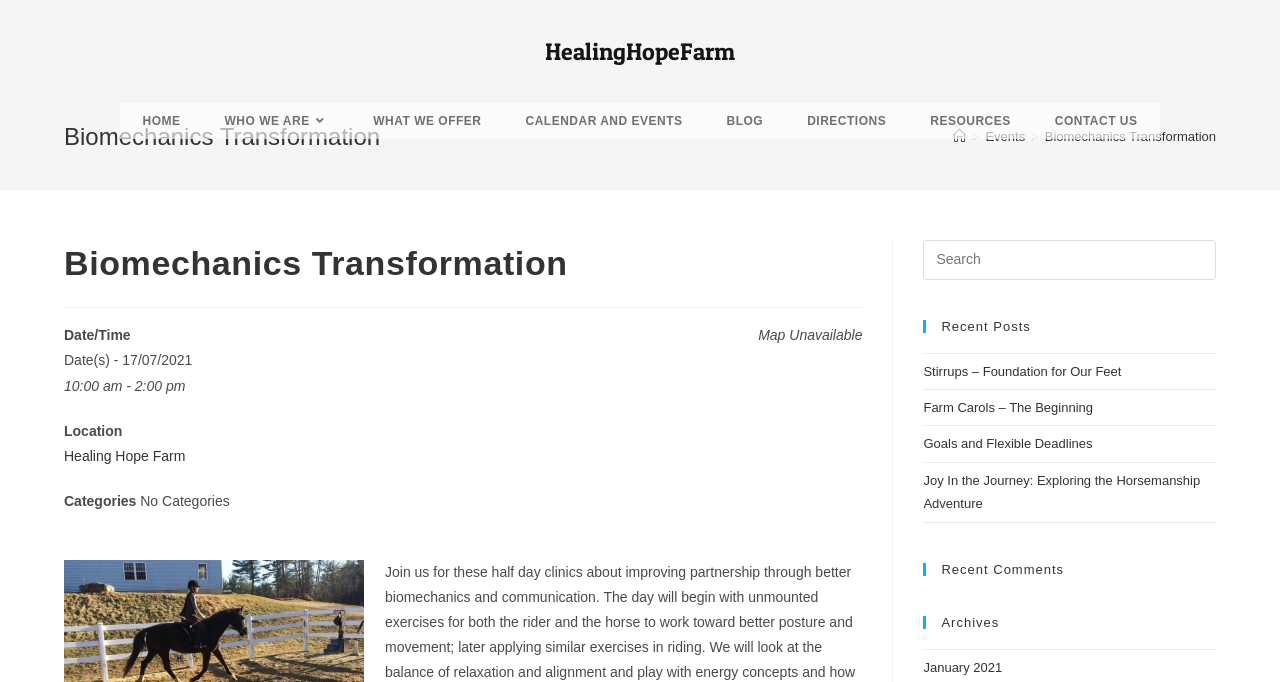Please identify the bounding box coordinates of the element that needs to be clicked to perform the following instruction: "go to home page".

[0.094, 0.151, 0.158, 0.204]